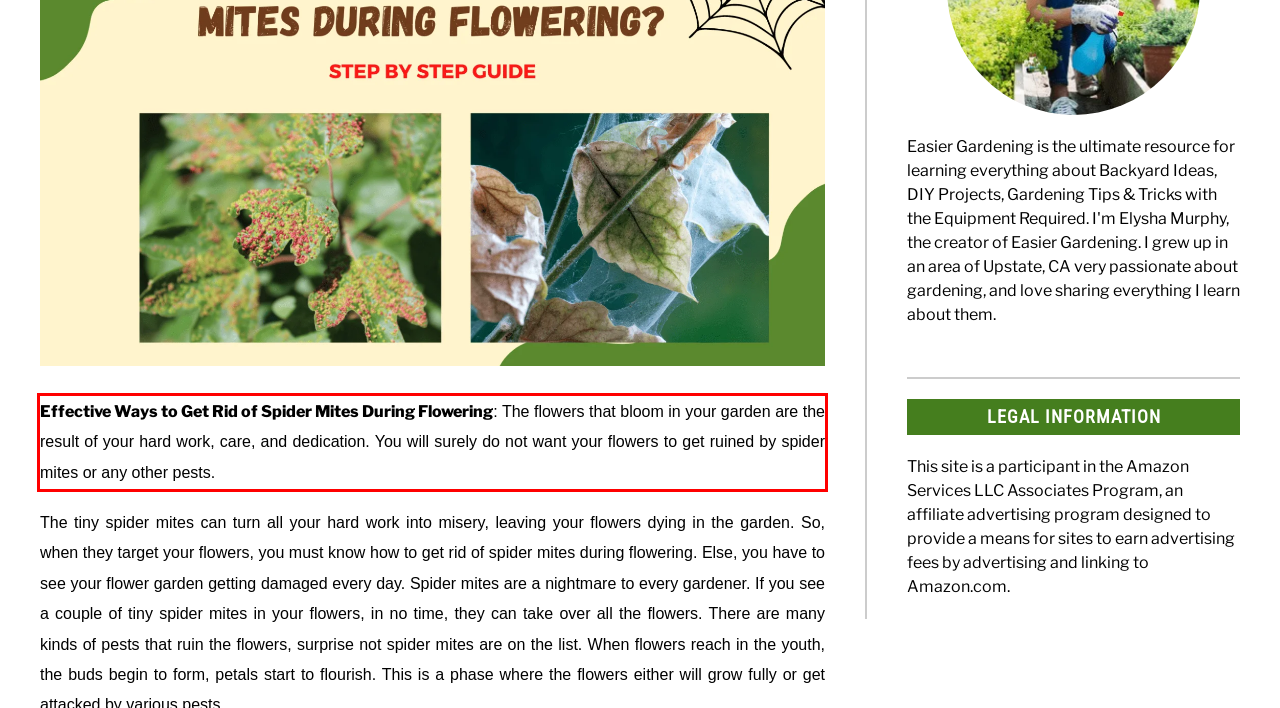You are looking at a screenshot of a webpage with a red rectangle bounding box. Use OCR to identify and extract the text content found inside this red bounding box.

Effective Ways to Get Rid of Spider Mites During Flowering: The flowers that bloom in your garden are the result of your hard work, care, and dedication. You will surely do not want your flowers to get ruined by spider mites or any other pests.